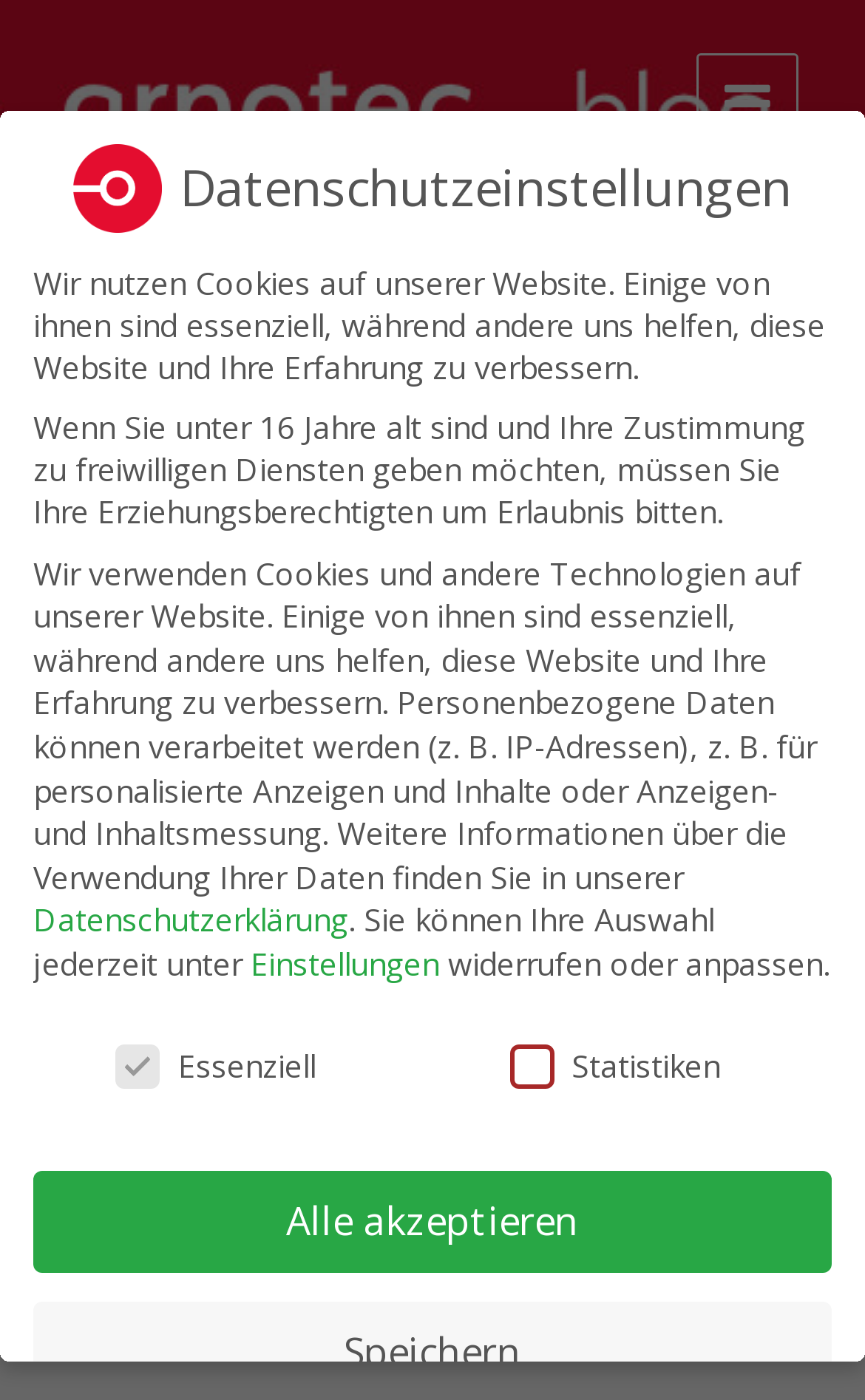Determine the bounding box coordinates of the element's region needed to click to follow the instruction: "Go to the Home page". Provide these coordinates as four float numbers between 0 and 1, formatted as [left, top, right, bottom].

None